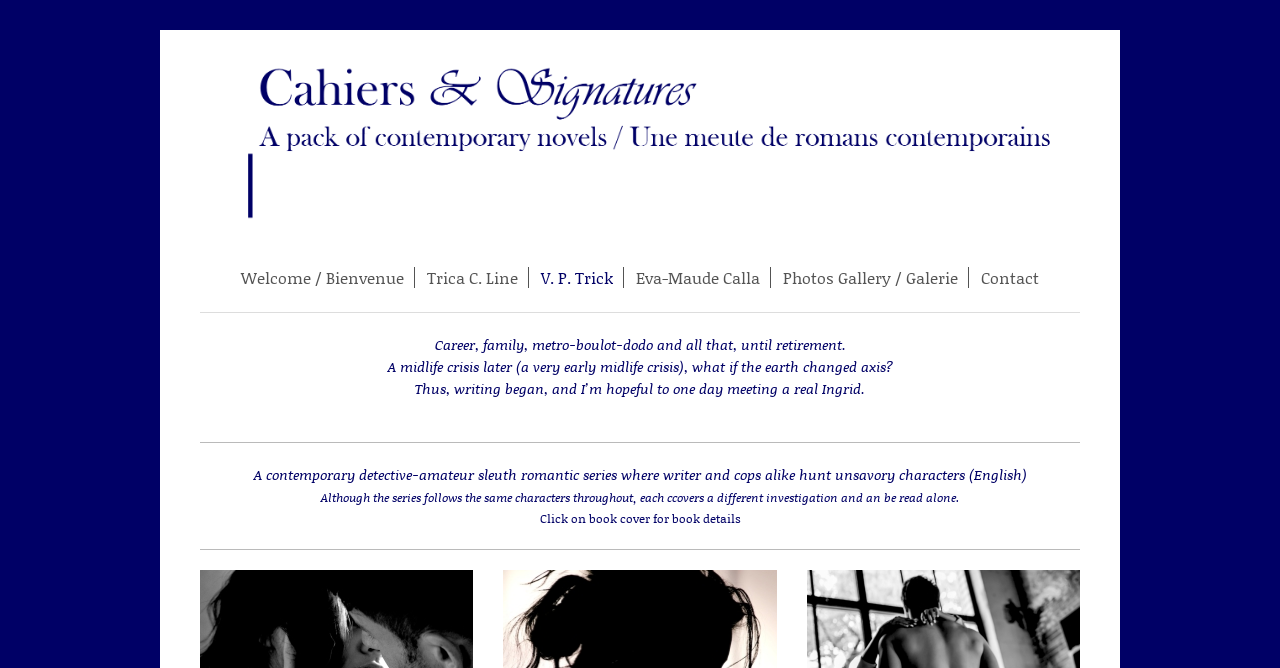Identify the bounding box for the UI element described as: "Contact". Ensure the coordinates are four float numbers between 0 and 1, formatted as [left, top, right, bottom].

[0.759, 0.399, 0.82, 0.43]